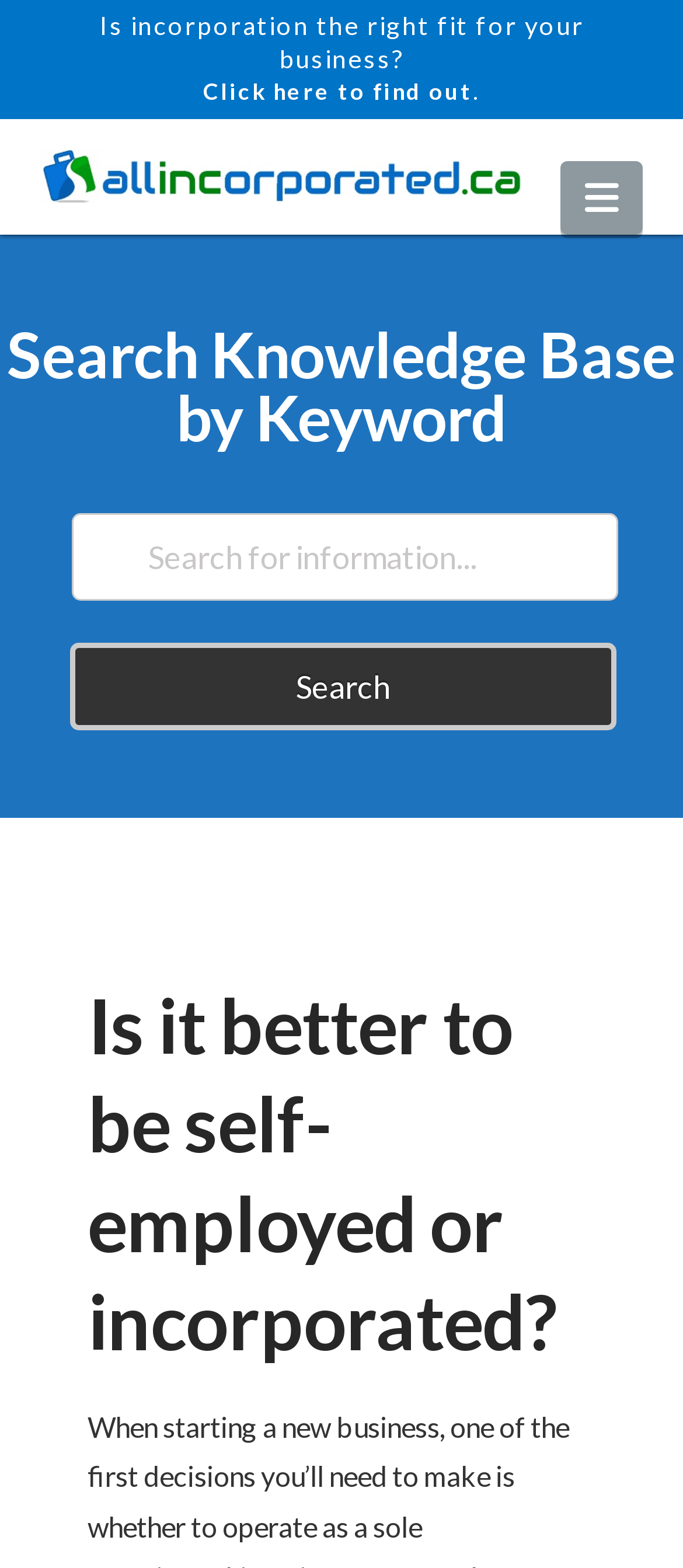Locate and extract the headline of this webpage.

Is it better to be self-employed or incorporated?